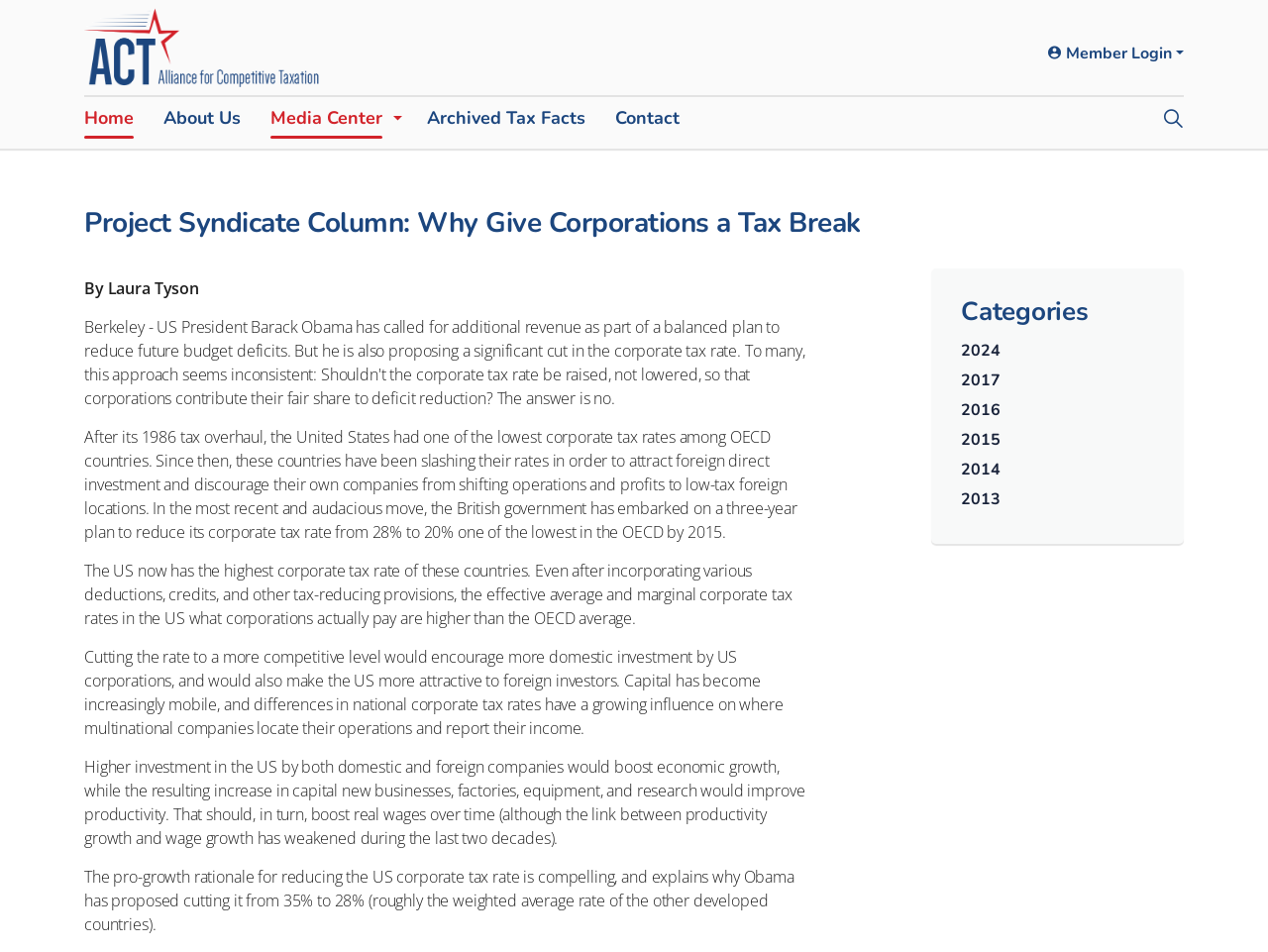Please identify the bounding box coordinates of the element that needs to be clicked to perform the following instruction: "Click on the 'Home' link".

[0.055, 0.094, 0.117, 0.161]